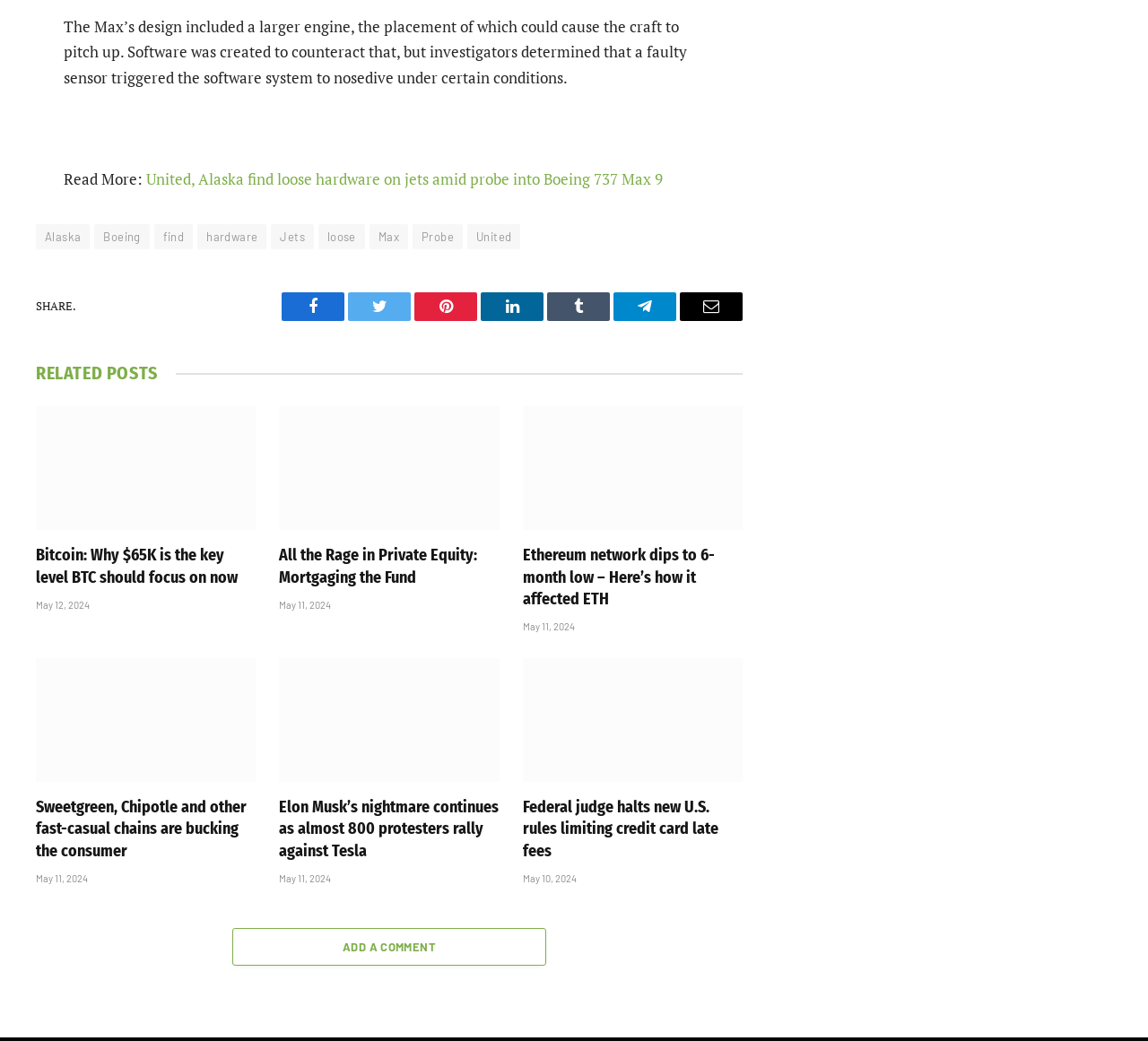How many links are there in the first article?
Look at the image and answer with only one word or phrase.

2